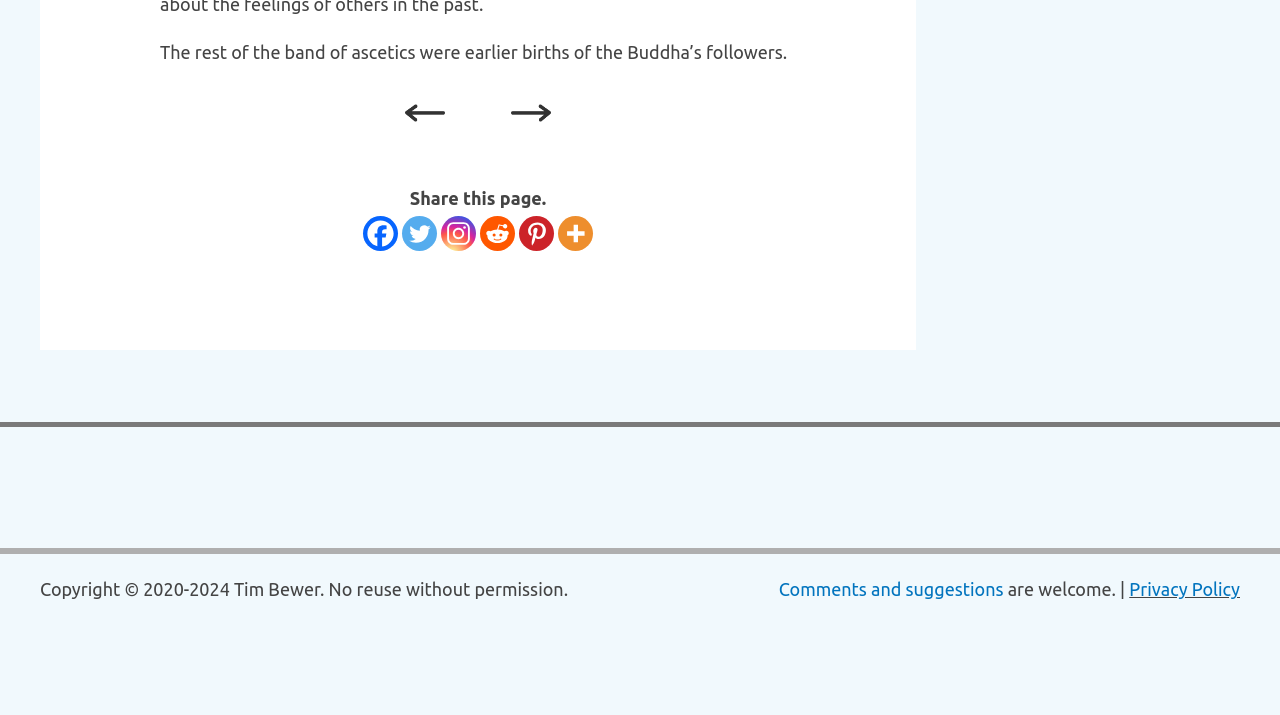What is the copyright information?
Look at the image and respond with a single word or a short phrase.

Copyright 2020-2024 Tim Bewer